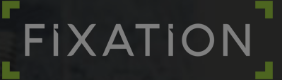What is the shape of the framing elements?
Please utilize the information in the image to give a detailed response to the question.

The caption describes the framing elements as resembling a camera's focus box, suggesting that they are rectangular in shape.